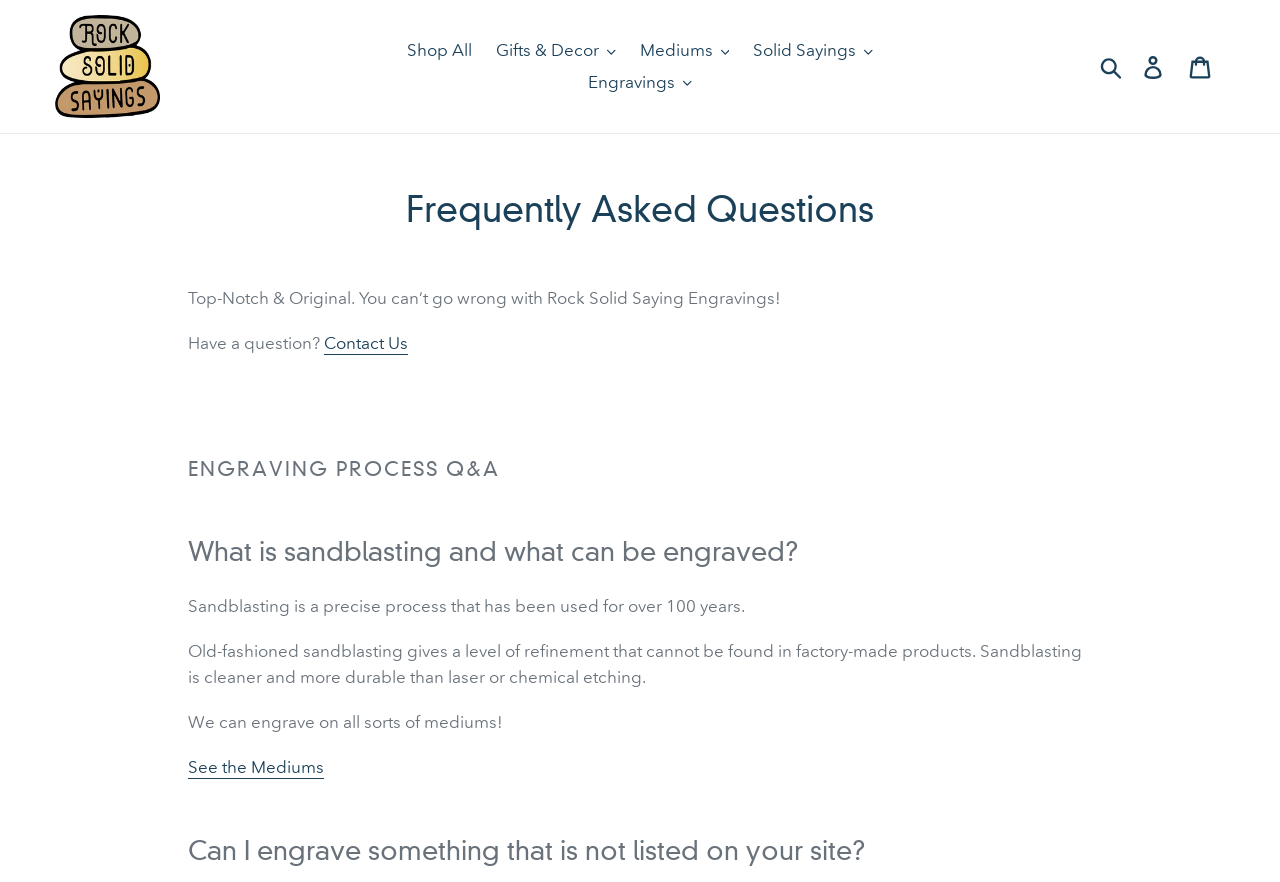What is the purpose of the 'Engraving Process Q&A' section?
Provide a detailed answer to the question using information from the image.

The 'Engraving Process Q&A' section is a part of the webpage that provides answers to frequently asked questions about the engraving process, including what sandblasting is and what can be engraved.